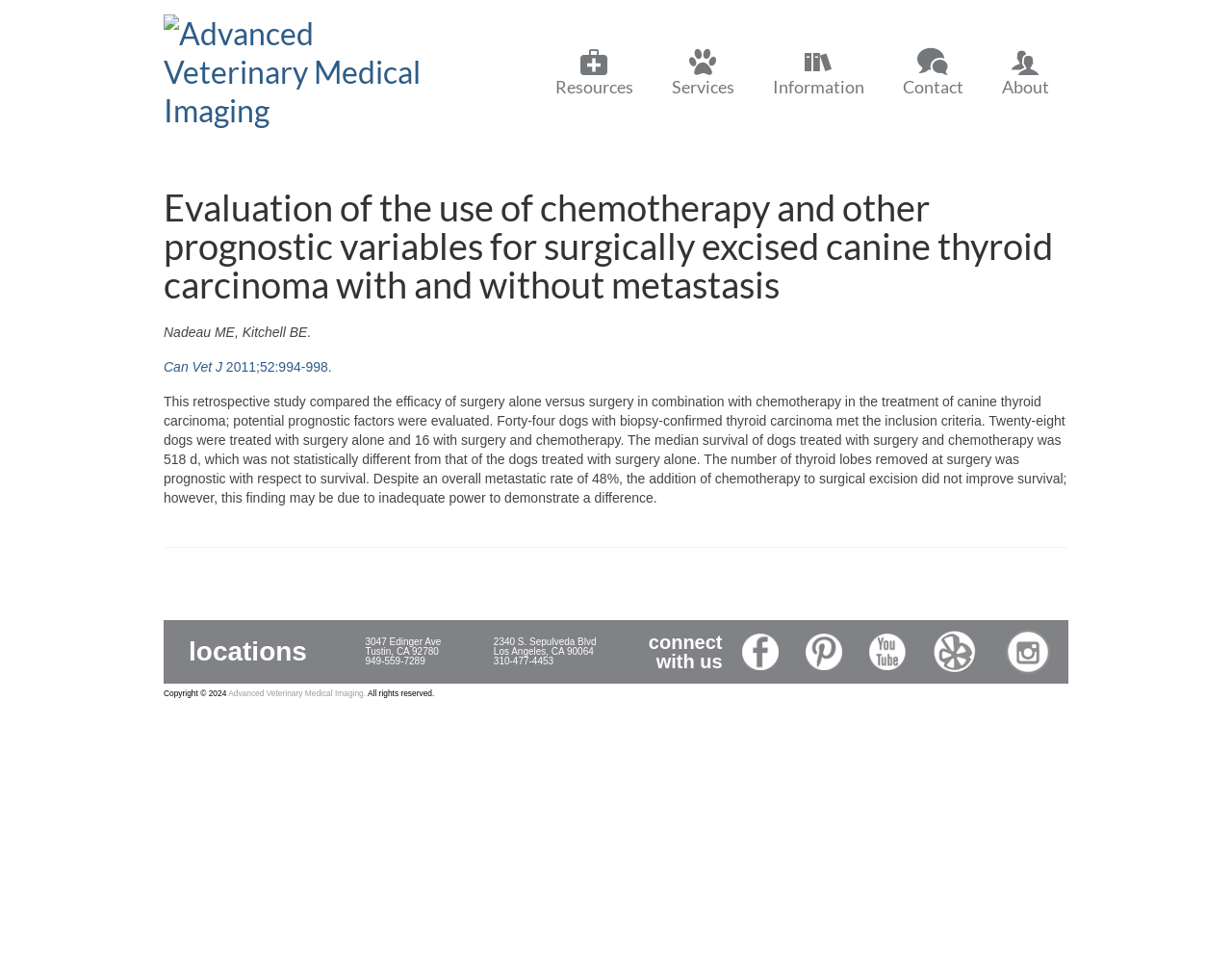What is the address of the Tustin location?
Kindly offer a comprehensive and detailed response to the question.

The address can be found in the footer section of the webpage, in the table with location information, where it is listed as '3047 Edinger Ave Tustin, CA 92780 949-559-7289'.